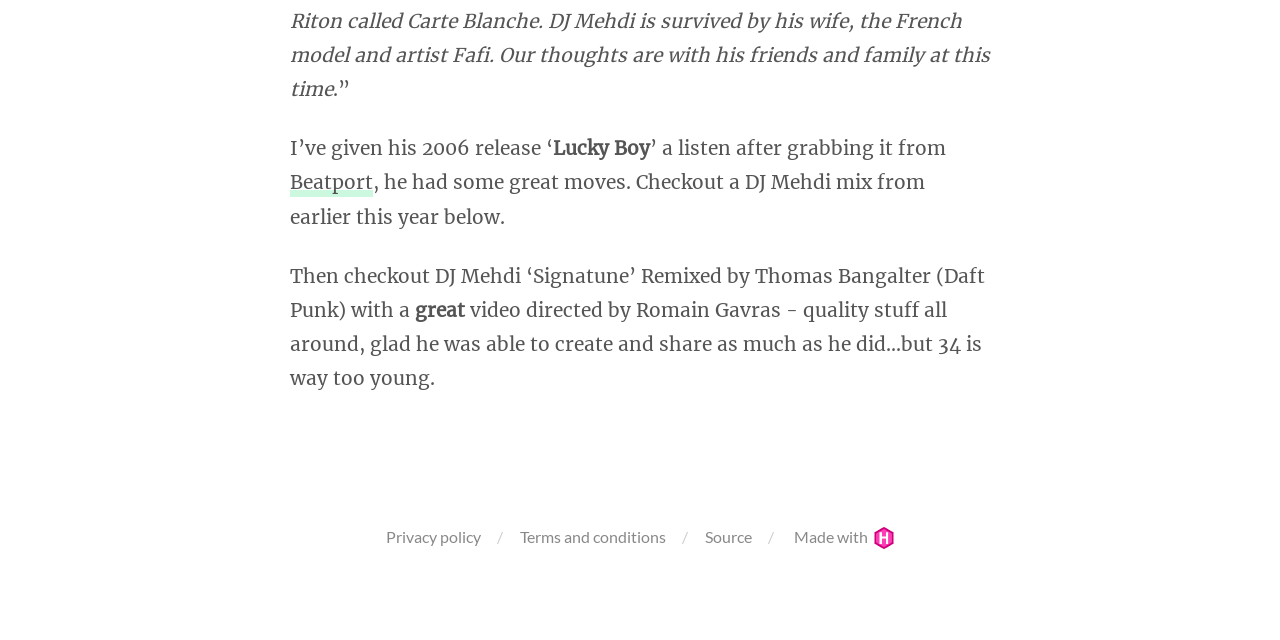Locate the bounding box of the UI element described by: "Made with" in the given webpage screenshot.

[0.62, 0.823, 0.699, 0.852]